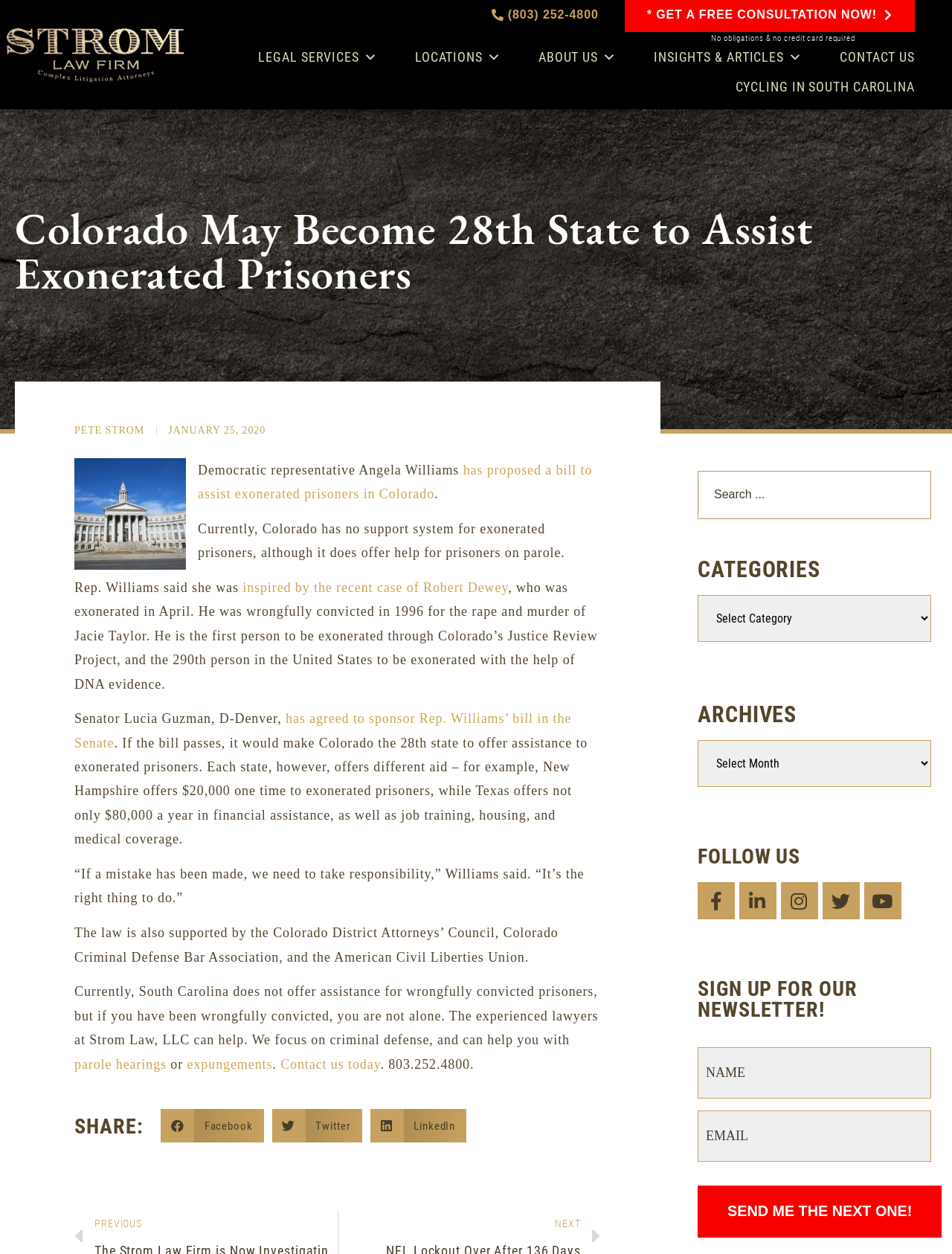Given the element description: "Cycling in South Carolina", predict the bounding box coordinates of this UI element. The coordinates must be four float numbers between 0 and 1, given as [left, top, right, bottom].

[0.733, 0.058, 0.961, 0.081]